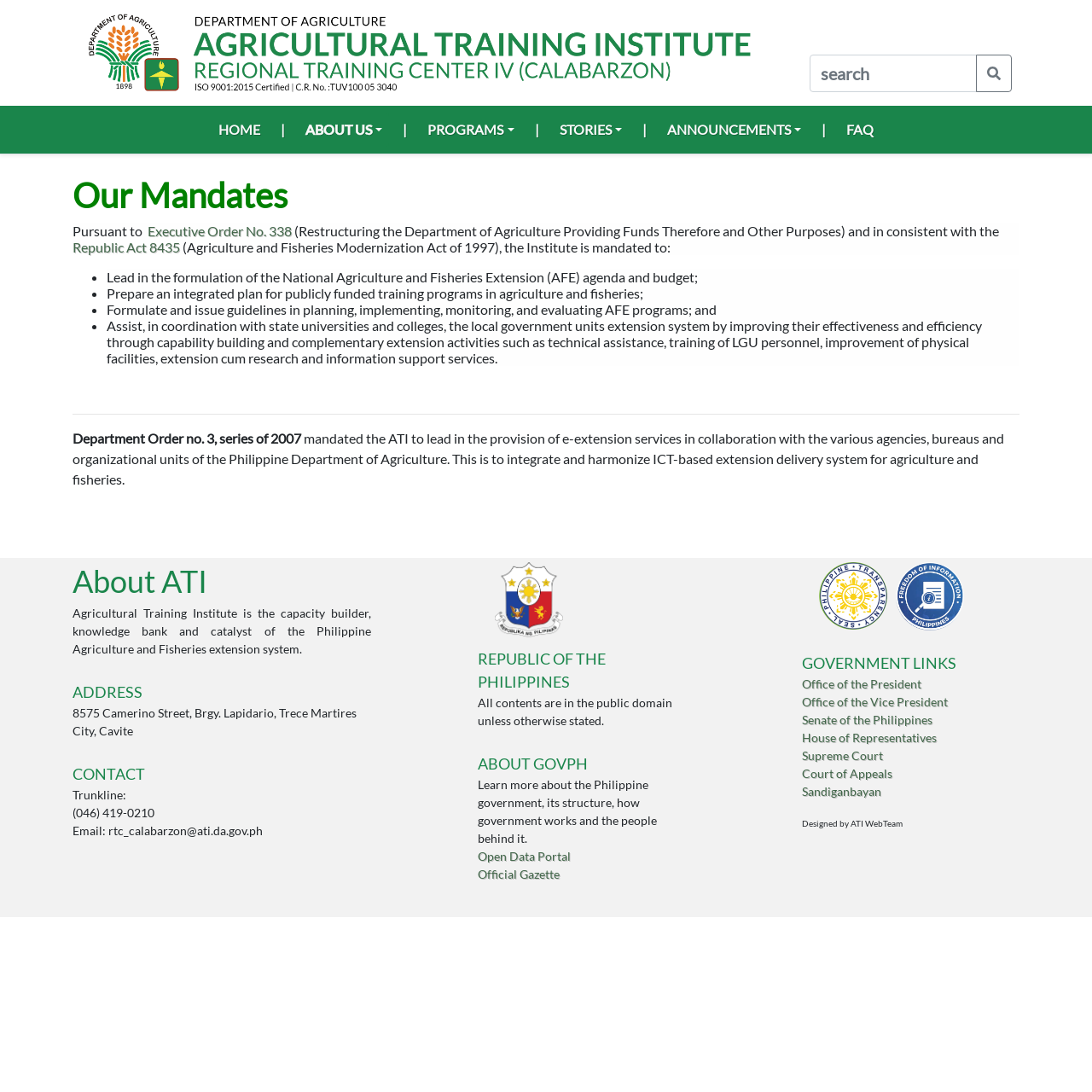Find the bounding box coordinates of the element you need to click on to perform this action: 'Explore Headphone category'. The coordinates should be represented by four float values between 0 and 1, in the format [left, top, right, bottom].

None